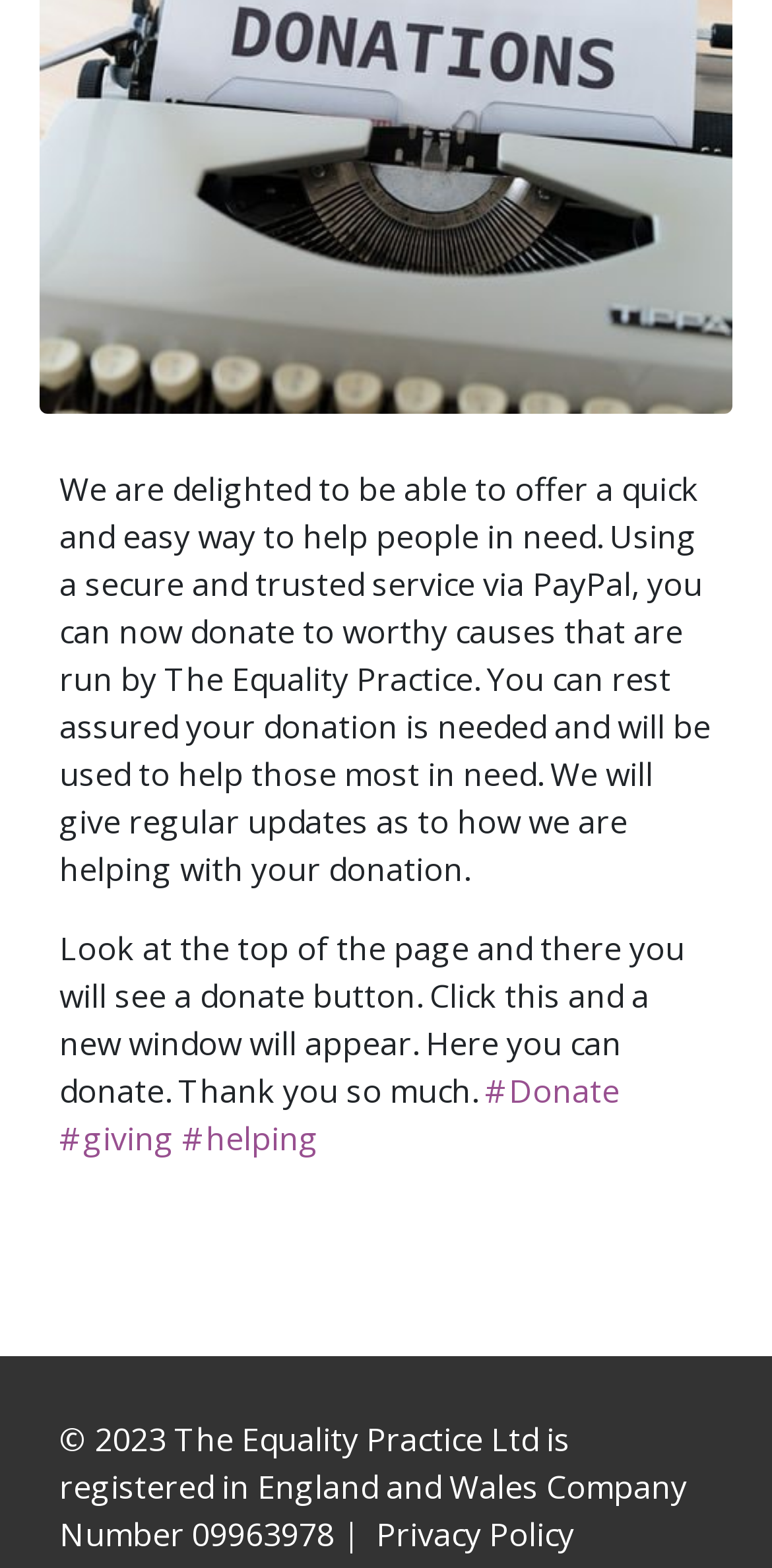Provide your answer in one word or a succinct phrase for the question: 
What type of updates will be provided about donations?

Regular updates